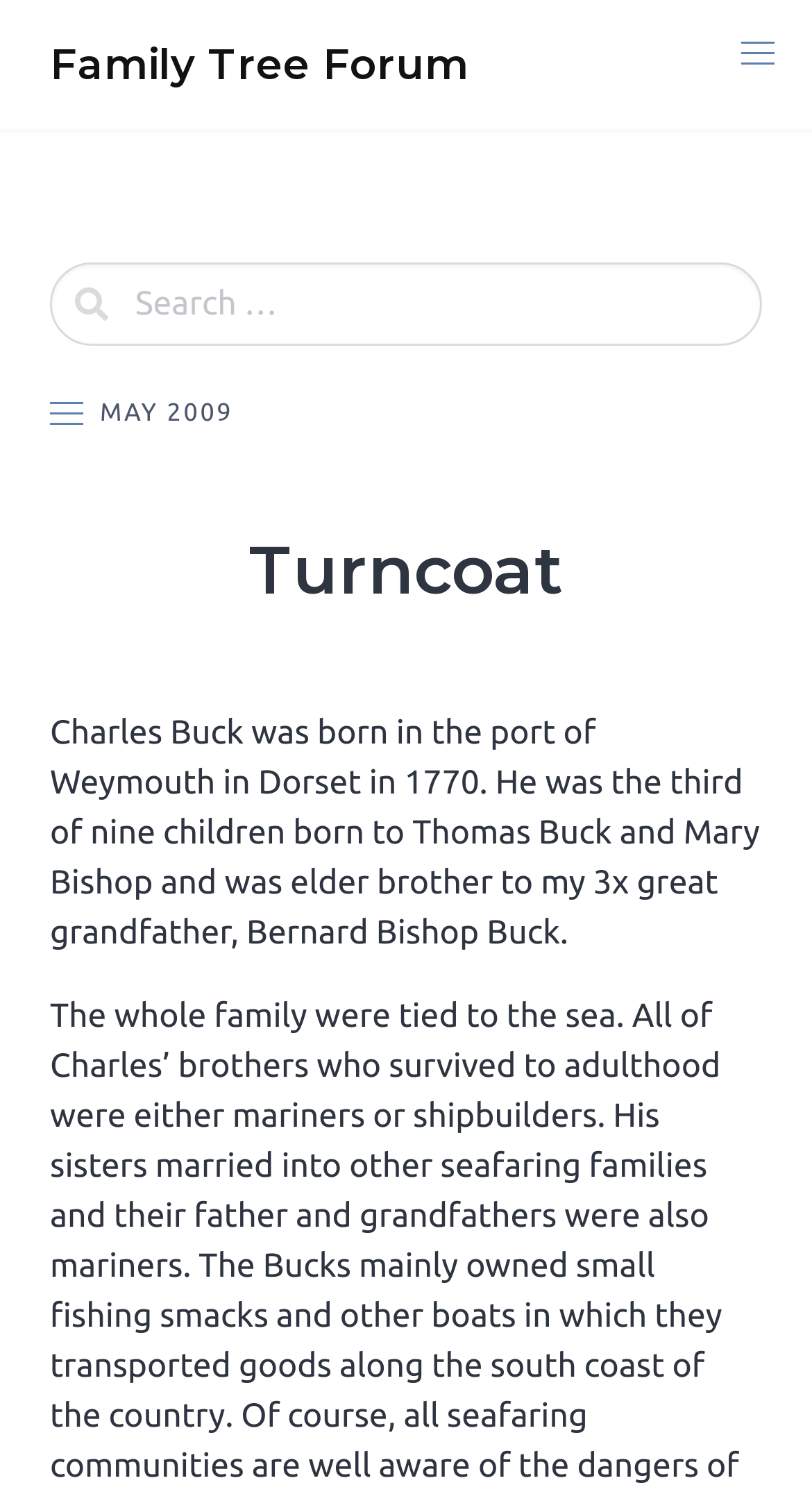What is the month mentioned in the webpage?
Based on the image, answer the question with as much detail as possible.

The webpage mentions the month 'MAY 2009'.